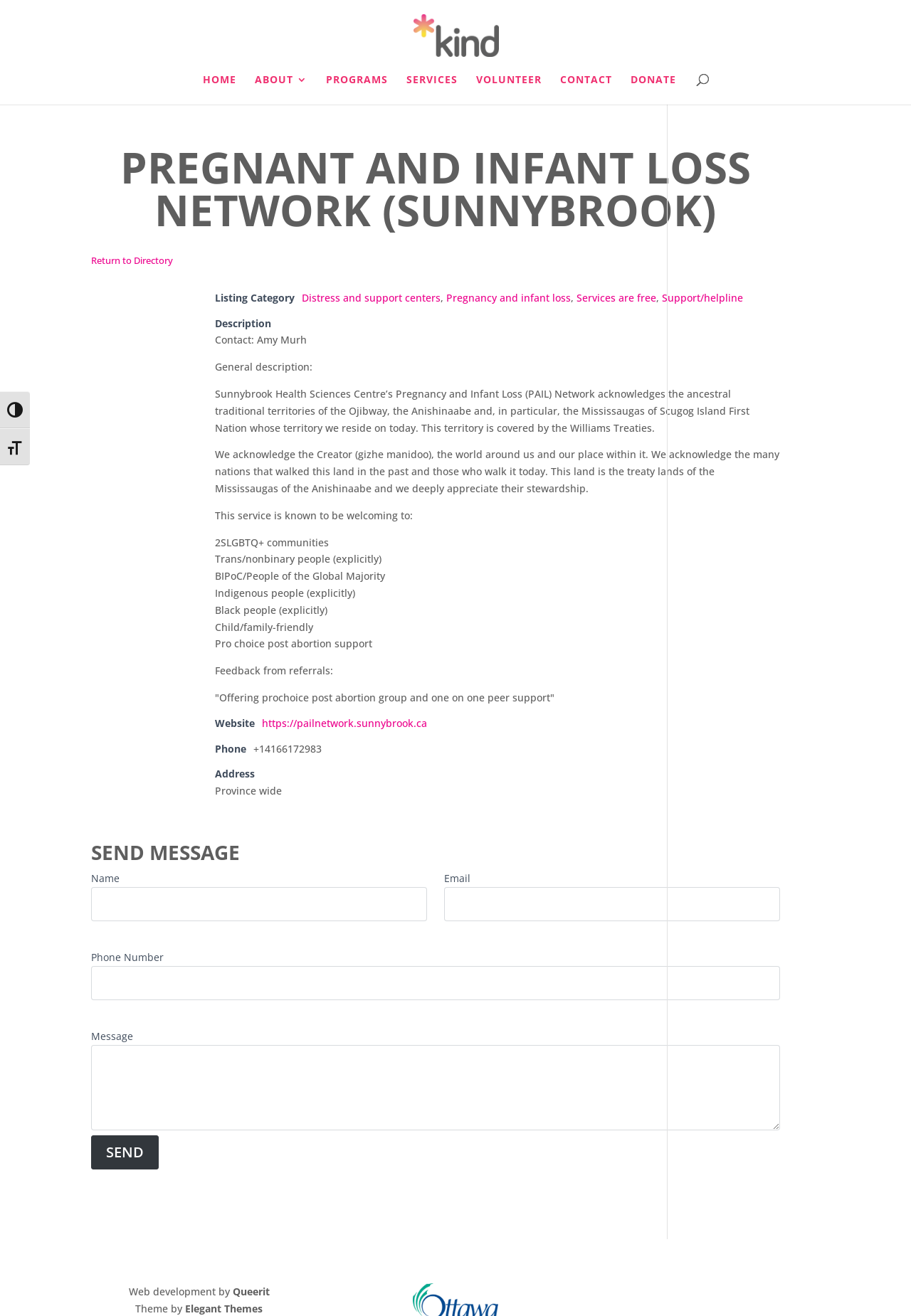What is the name of the organization?
Based on the image, give a concise answer in the form of a single word or short phrase.

Pregnant and Infant Loss Network